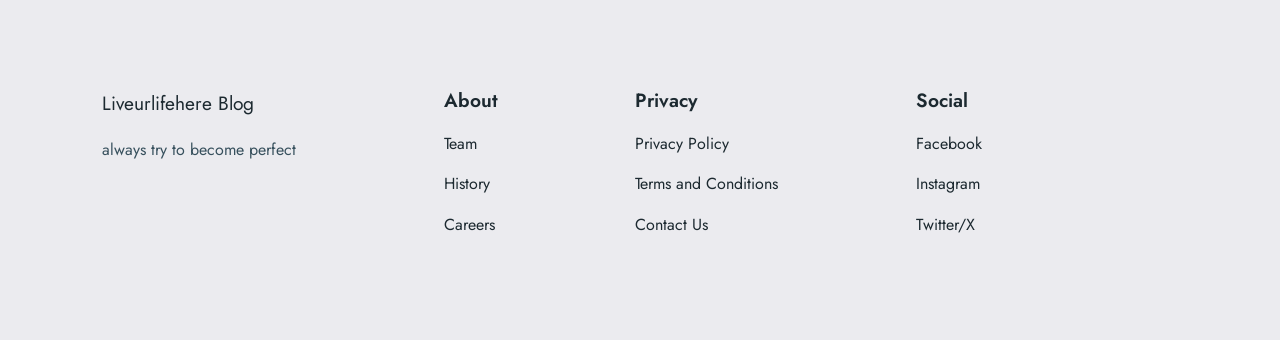Select the bounding box coordinates of the element I need to click to carry out the following instruction: "go to About page".

[0.347, 0.263, 0.389, 0.331]